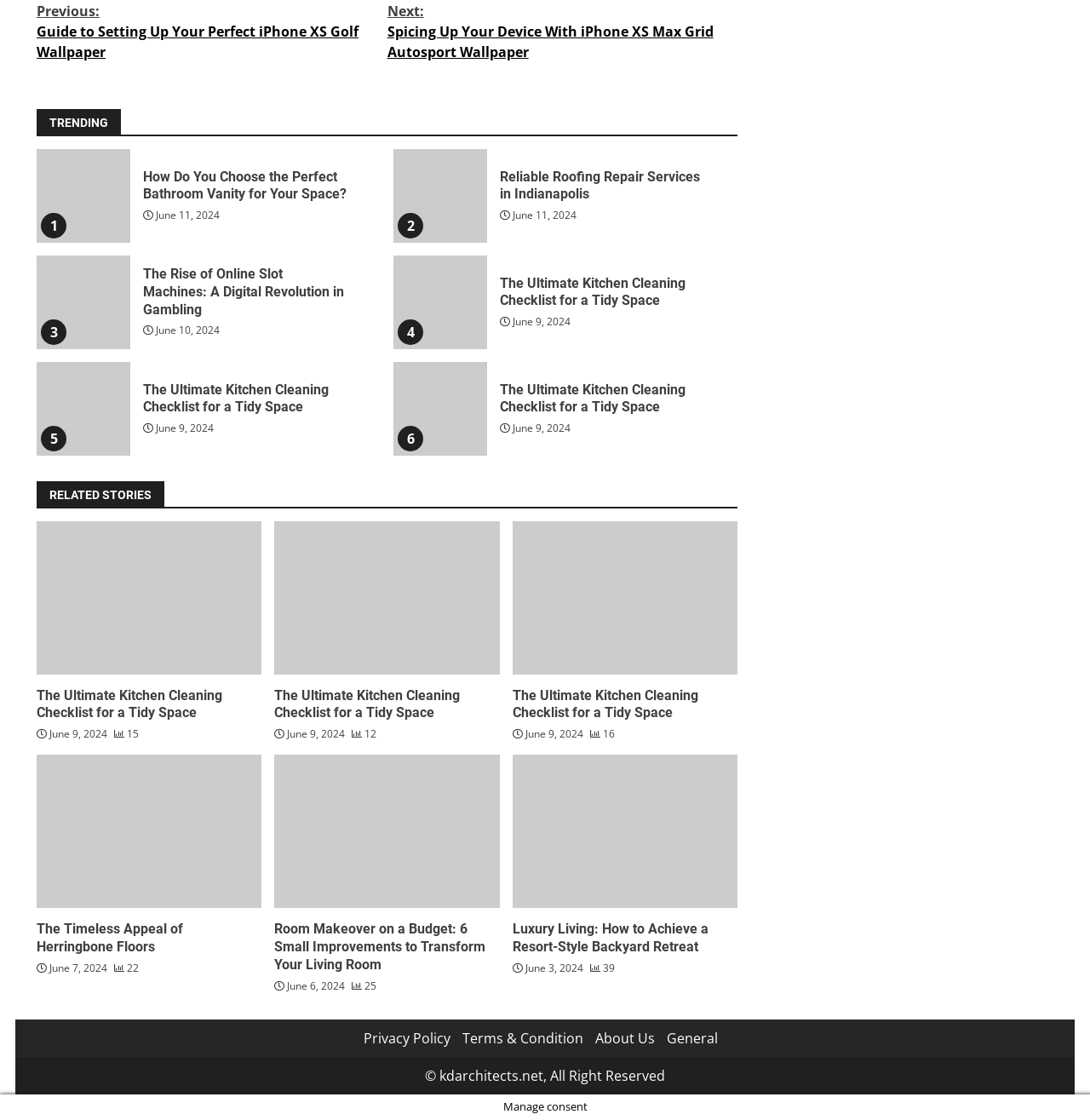Locate the bounding box coordinates of the element you need to click to accomplish the task described by this instruction: "Read 'The Timeless Appeal of Herringbone Floors'".

[0.034, 0.674, 0.24, 0.811]